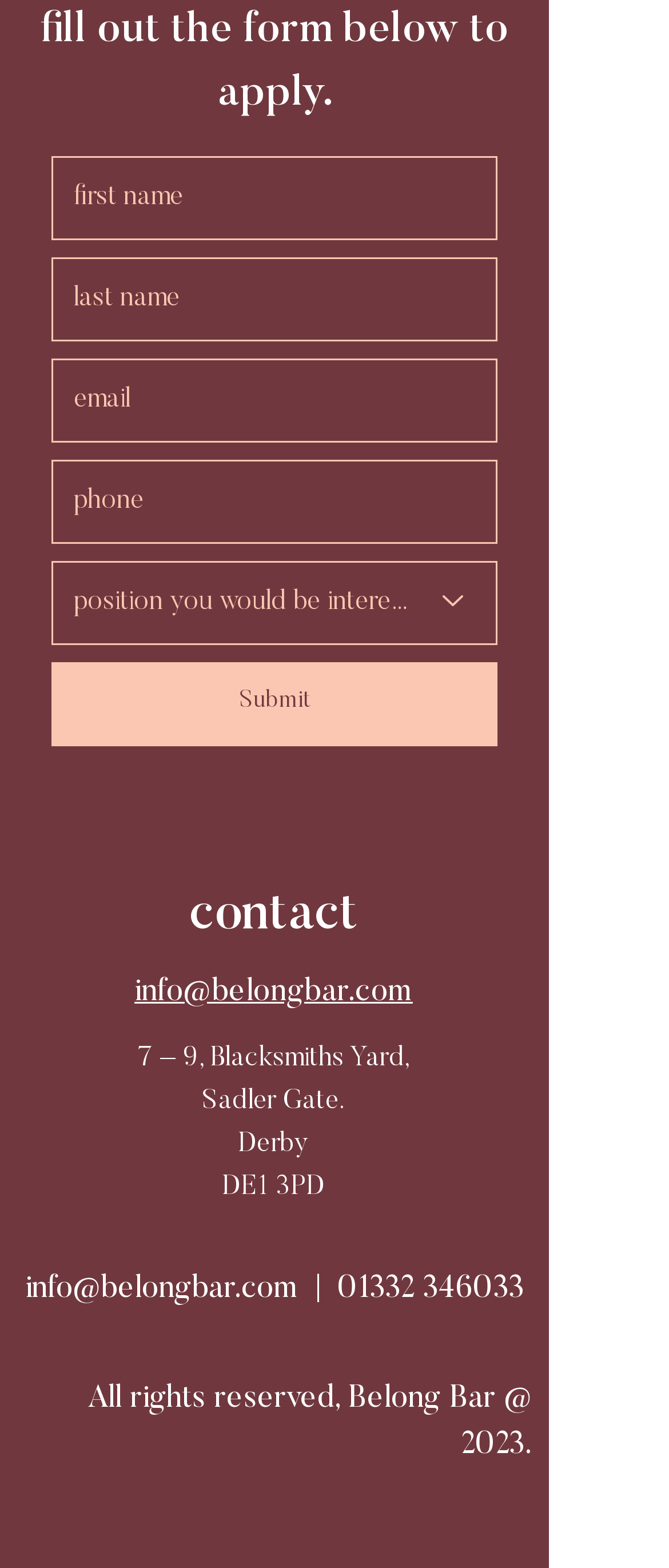Could you highlight the region that needs to be clicked to execute the instruction: "click the Submit button"?

[0.077, 0.422, 0.744, 0.475]